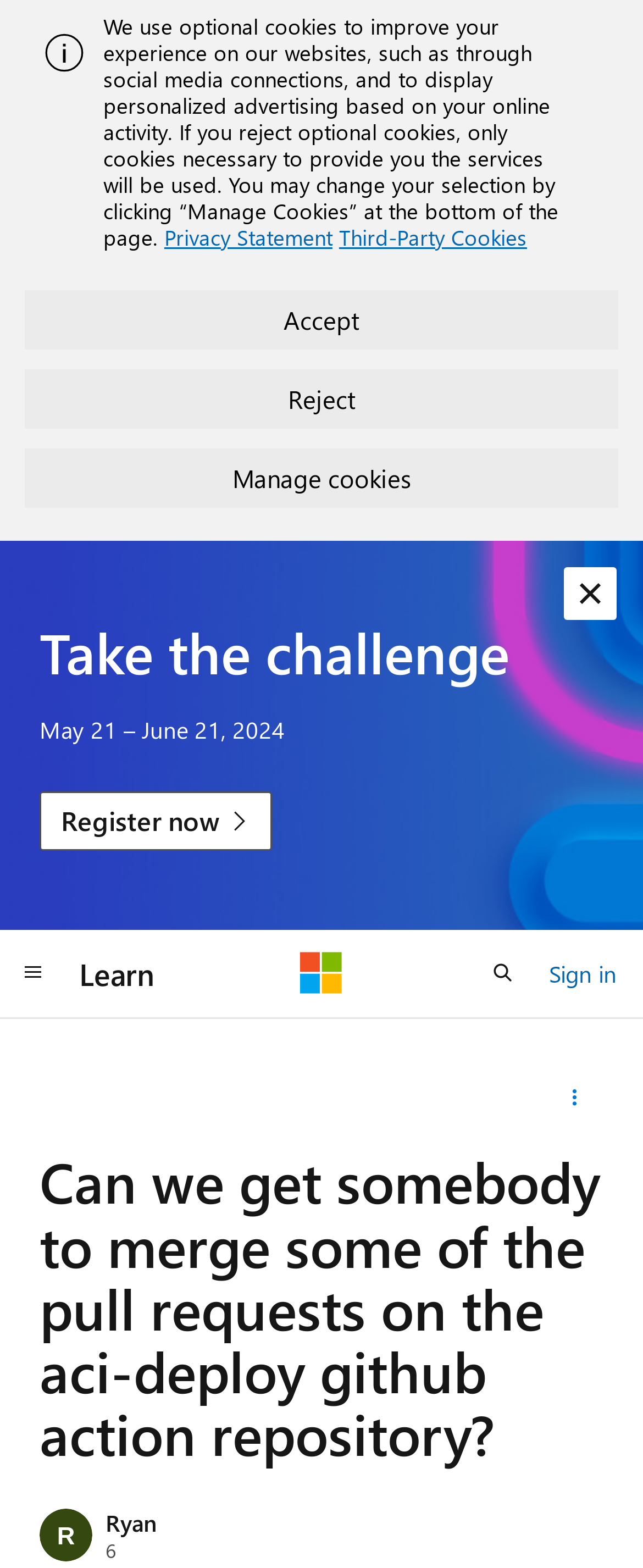Extract the main title from the webpage.

Can we get somebody to merge some of the pull requests on the aci-deploy github action repository?